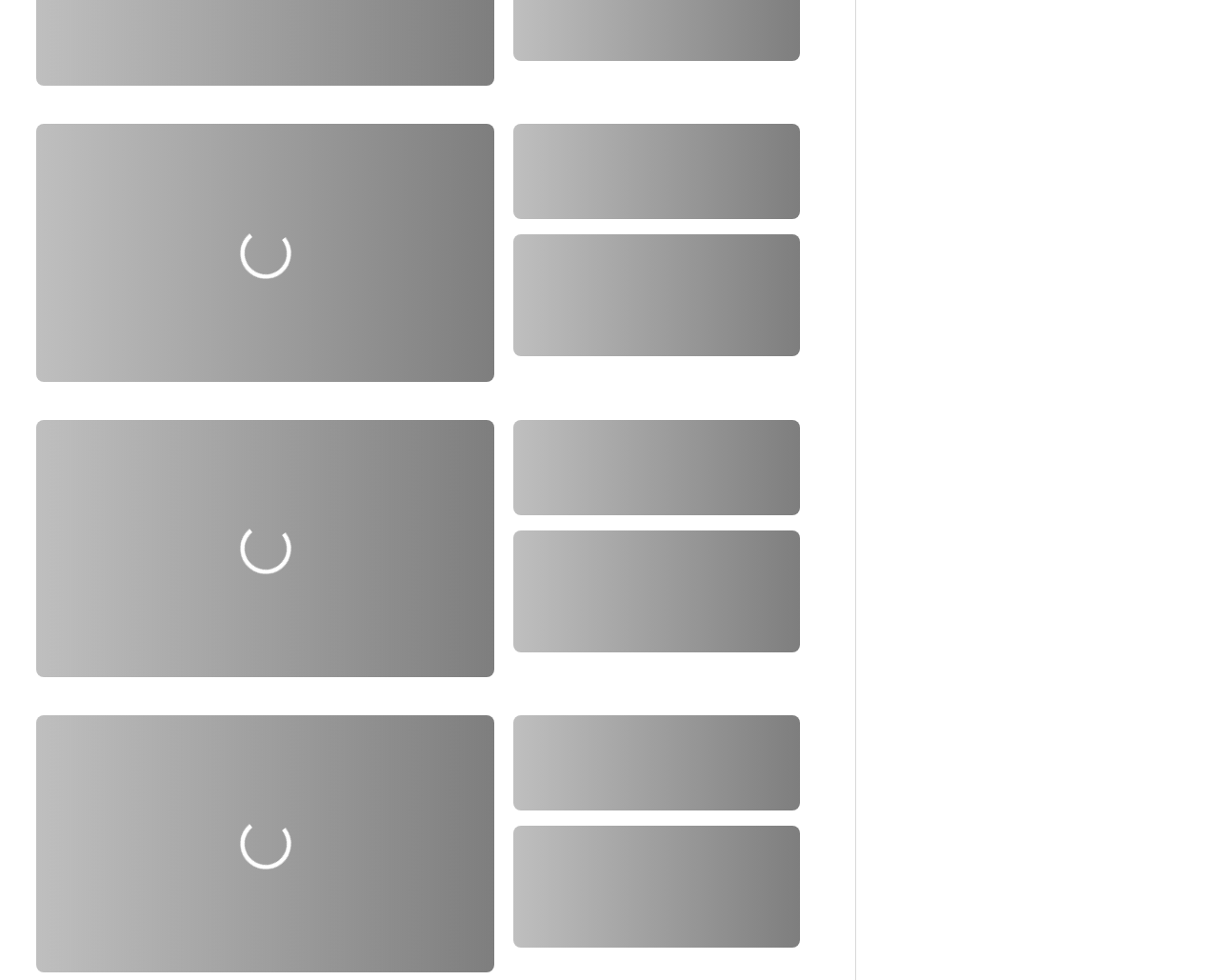Indicate the bounding box coordinates of the element that needs to be clicked to satisfy the following instruction: "Click About Us". The coordinates should be four float numbers between 0 and 1, i.e., [left, top, right, bottom].

[0.615, 0.857, 0.672, 0.88]